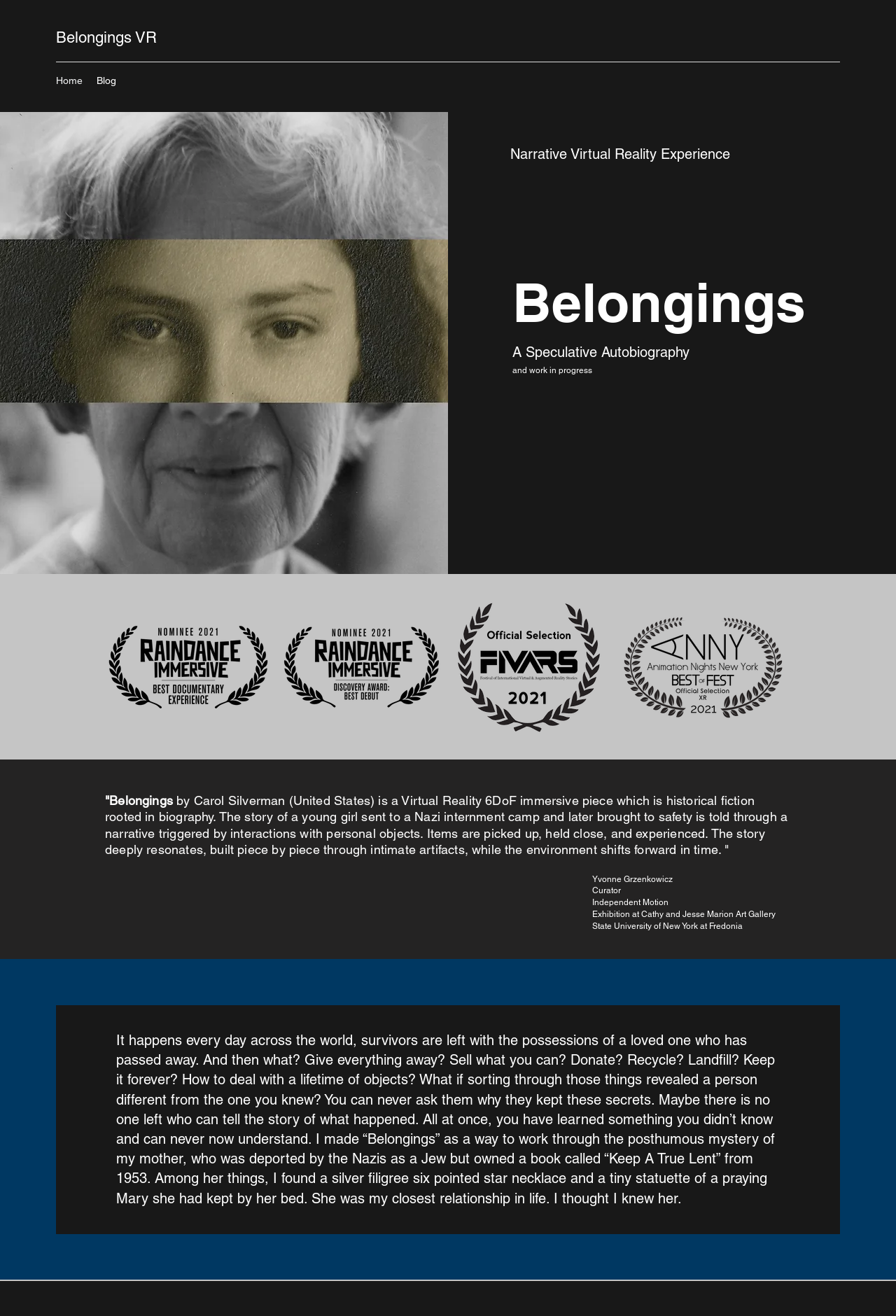What is the author's motivation for creating Belongings?
Examine the webpage screenshot and provide an in-depth answer to the question.

The author's motivation for creating Belongings is to work through the posthumous mystery of her mother, as mentioned in the heading 'It happens every day across the world, survivors are left with the possessions of a loved one who has passed away...' which provides a personal and emotional context for the creation of Belongings.